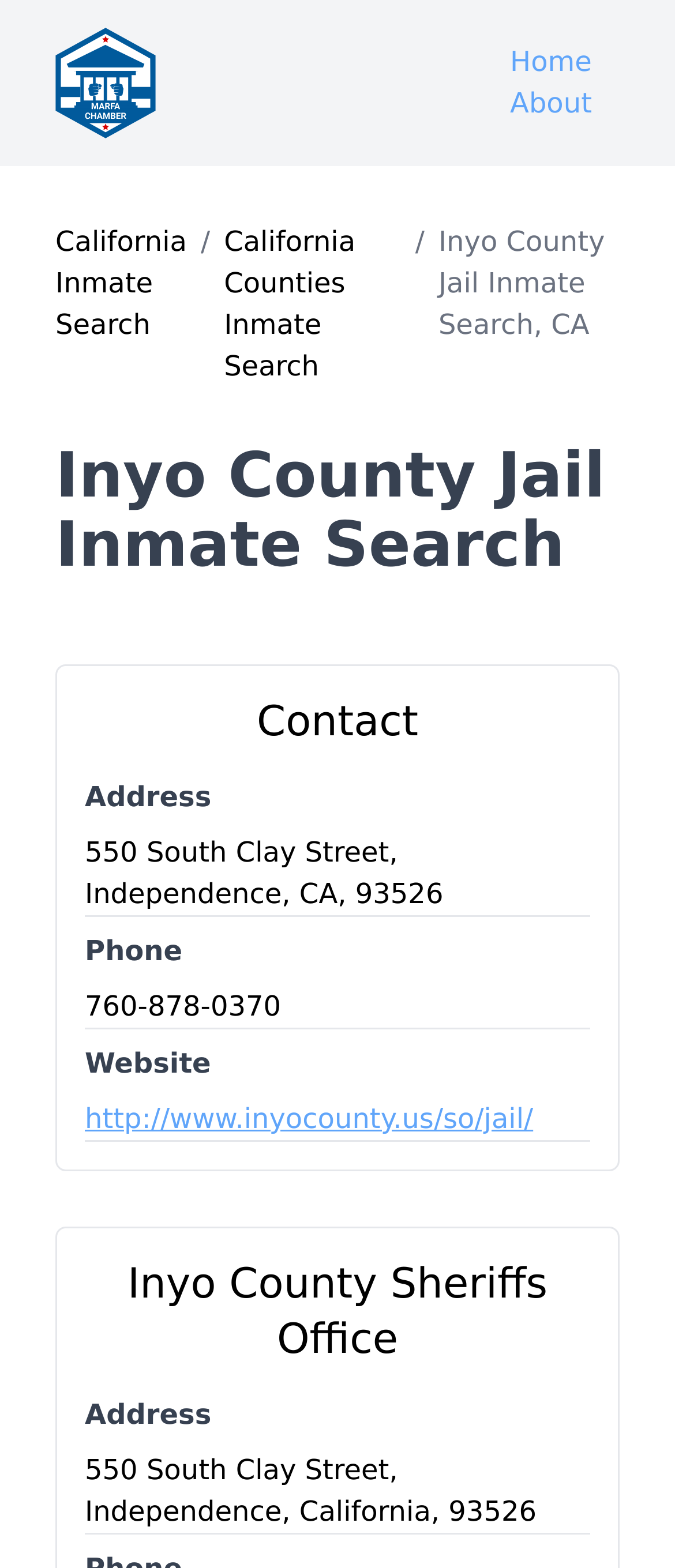Determine the bounding box for the UI element as described: "What Are Home Appliances?". The coordinates should be represented as four float numbers between 0 and 1, formatted as [left, top, right, bottom].

None